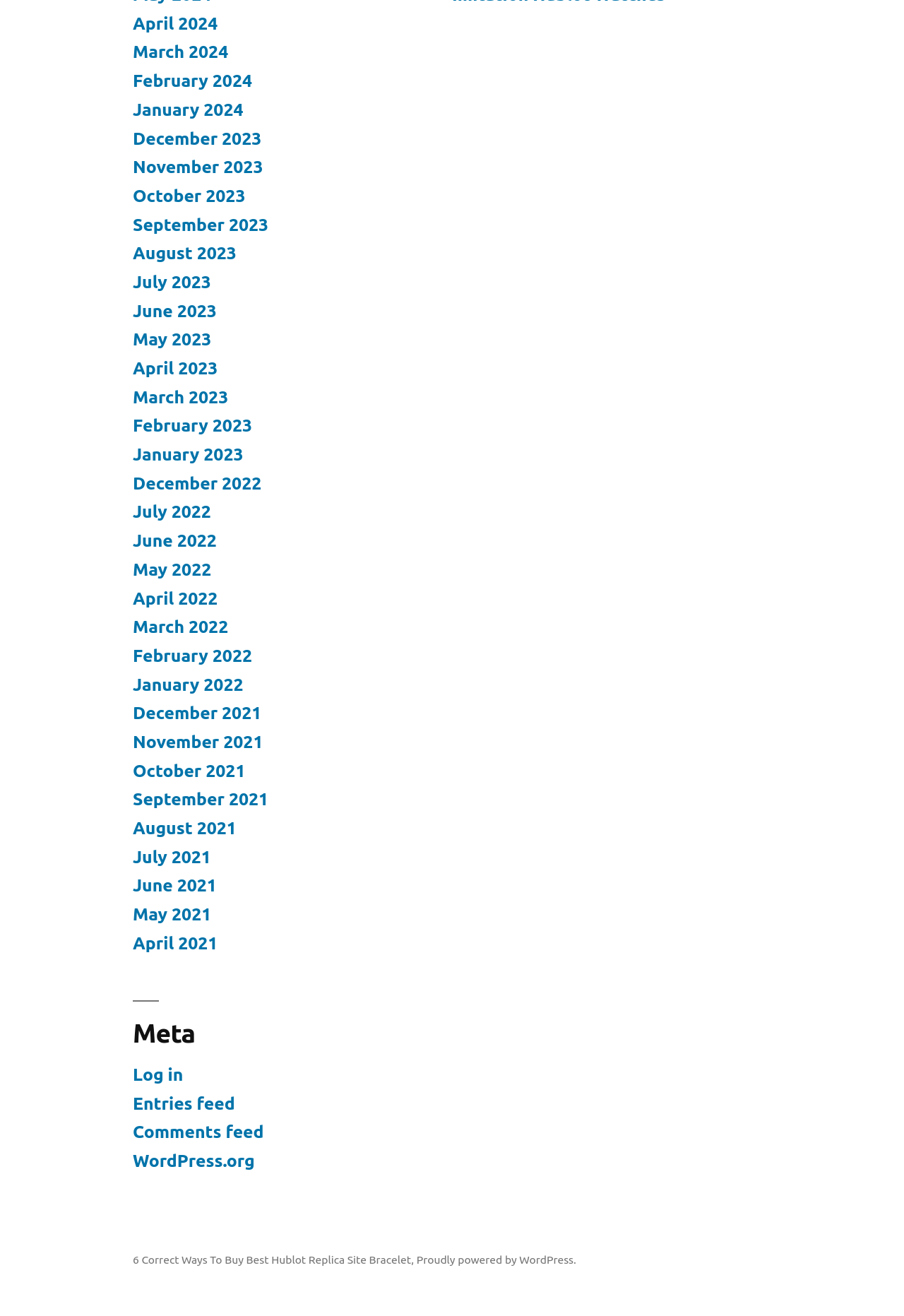Please identify the bounding box coordinates of the area that needs to be clicked to fulfill the following instruction: "Click on April 2024."

[0.147, 0.01, 0.241, 0.025]